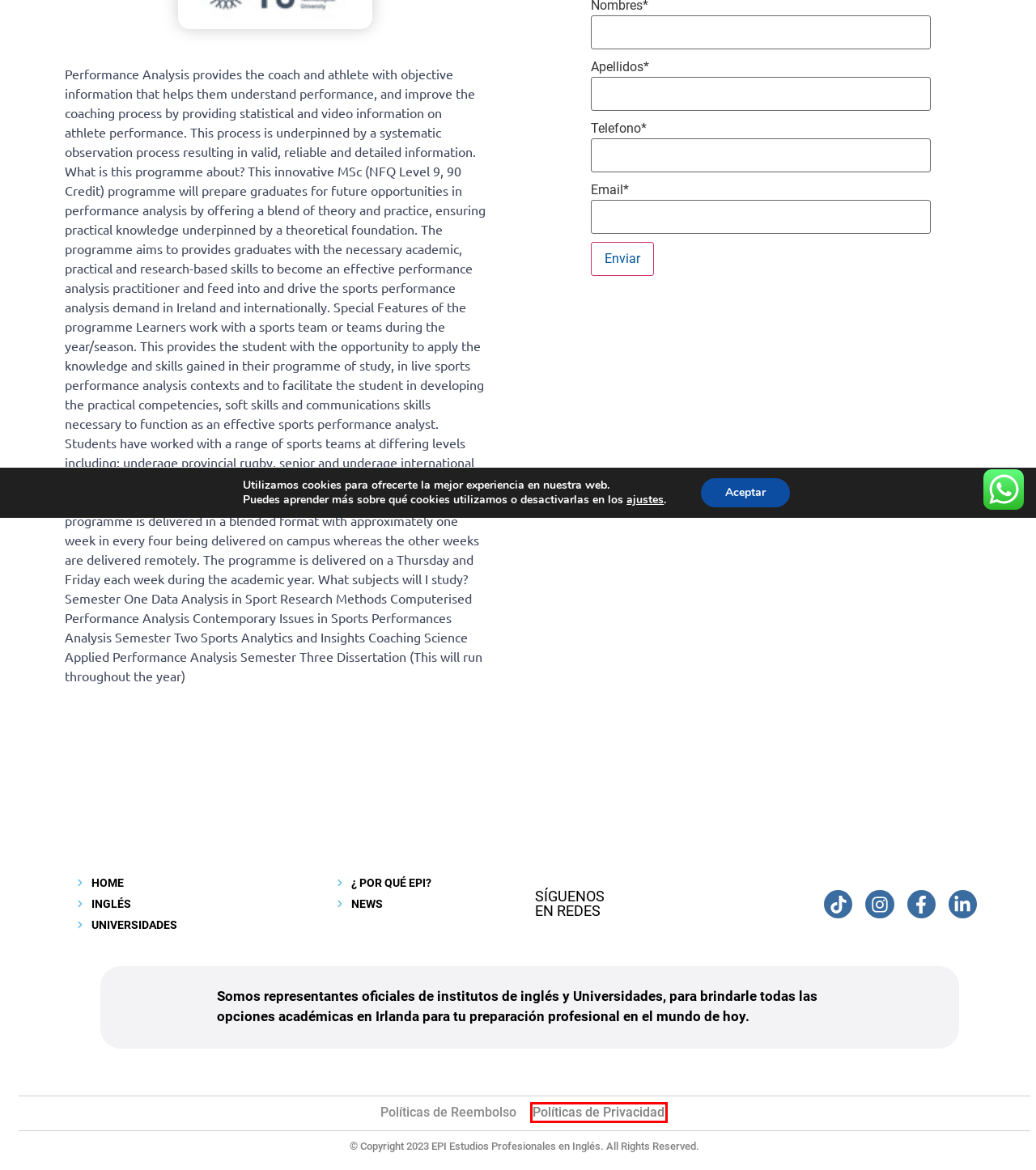Look at the screenshot of a webpage with a red bounding box and select the webpage description that best corresponds to the new page after clicking the element in the red box. Here are the options:
A. Políticas de Privacidad - EPI
B. Políticas de Reembolso - EPI
C. Home - EPI
D. Universities - EPI
E. News - EPI
F. Universidades - EPI
G. ¿POR QUÉ EPI? - EPI
H. Ingles - EPI

A